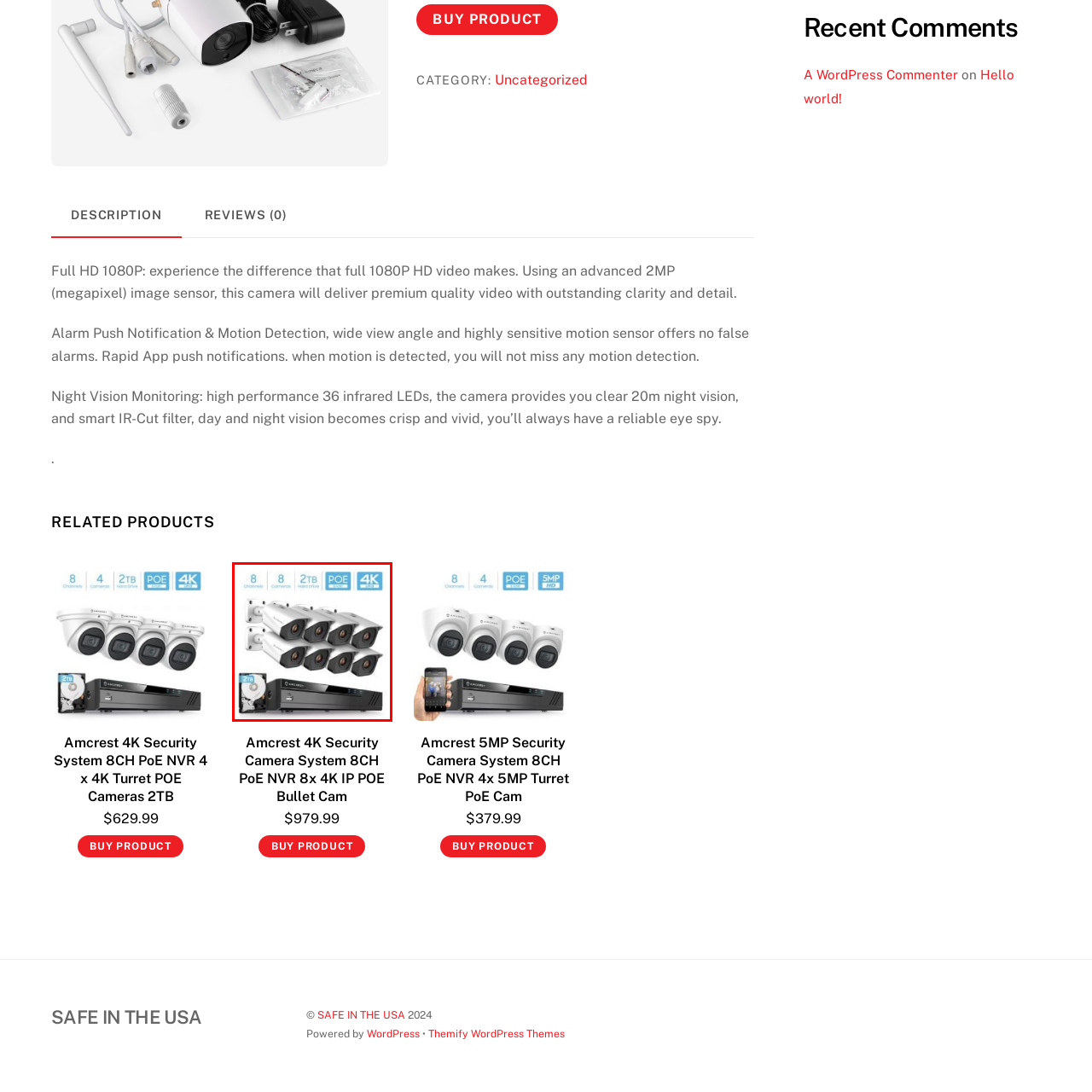What is the storage capacity of the hard drive?
Study the area inside the red bounding box in the image and answer the question in detail.

According to the caption, the system comes equipped with a 2TB hard drive, allowing for extensive recording capabilities.